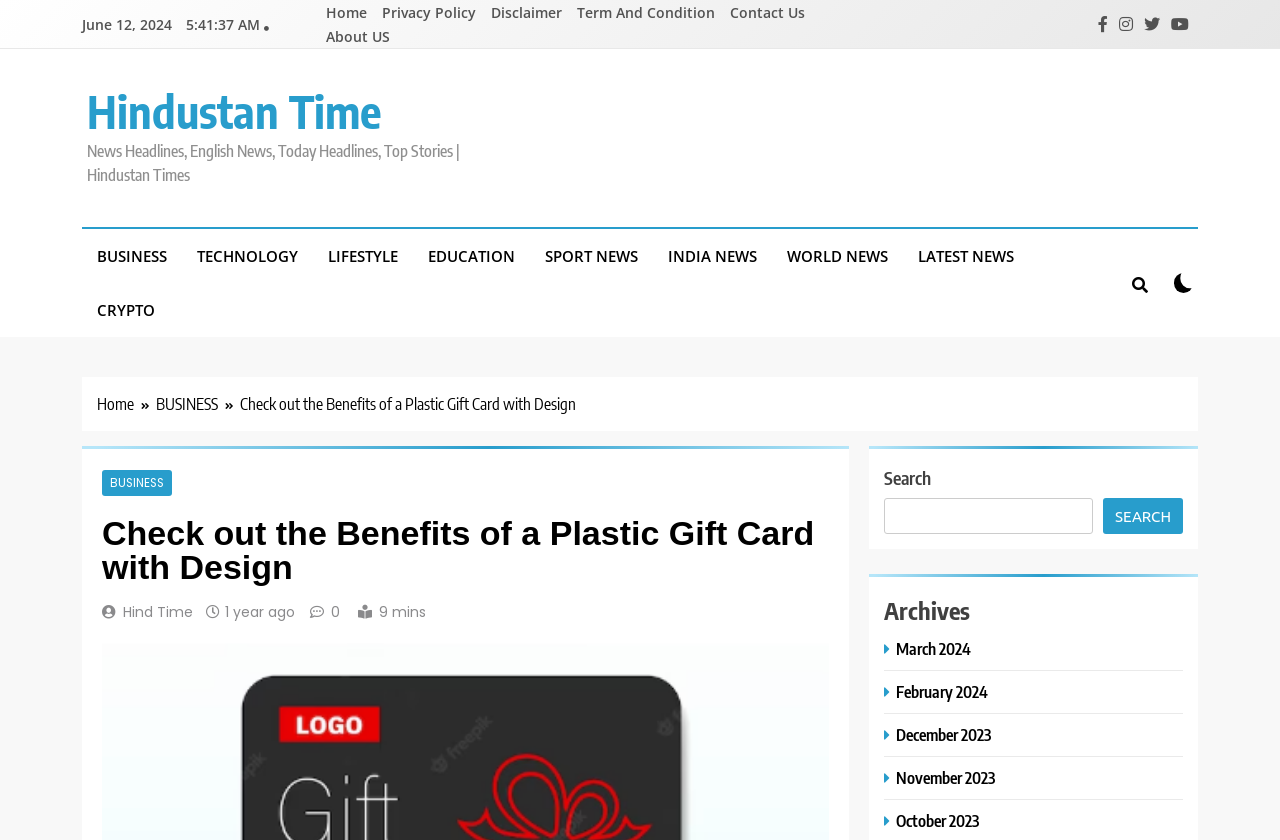Please locate the bounding box coordinates of the element's region that needs to be clicked to follow the instruction: "Click on the Home link". The bounding box coordinates should be provided as four float numbers between 0 and 1, i.e., [left, top, right, bottom].

[0.25, 0.004, 0.292, 0.026]